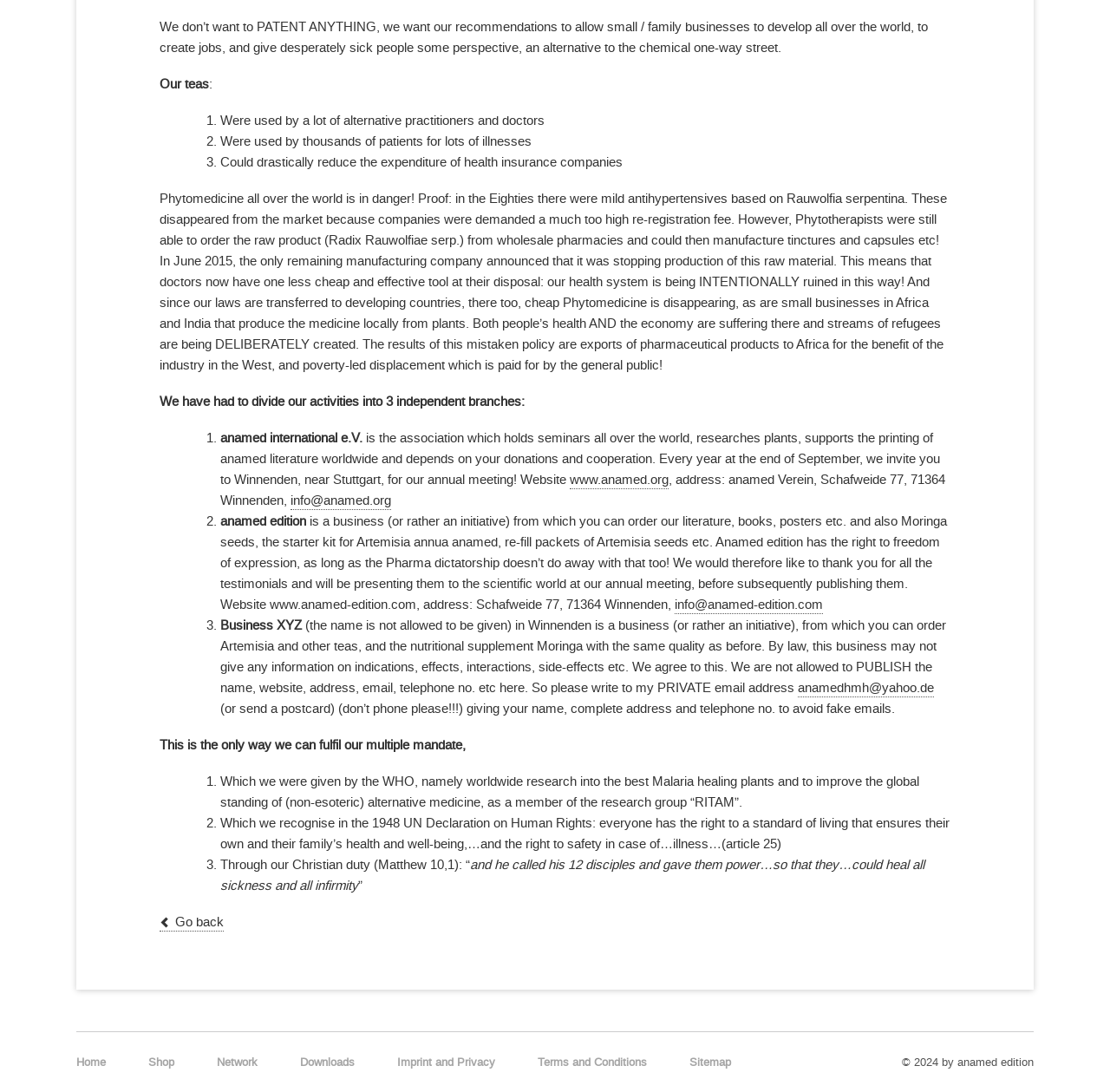What is the purpose of anamed international e.V.?
With the help of the image, please provide a detailed response to the question.

According to the webpage, anamed international e.V. is an association that holds seminars all over the world, researches plants, supports the printing of anamed literature worldwide, and depends on donations and cooperation.